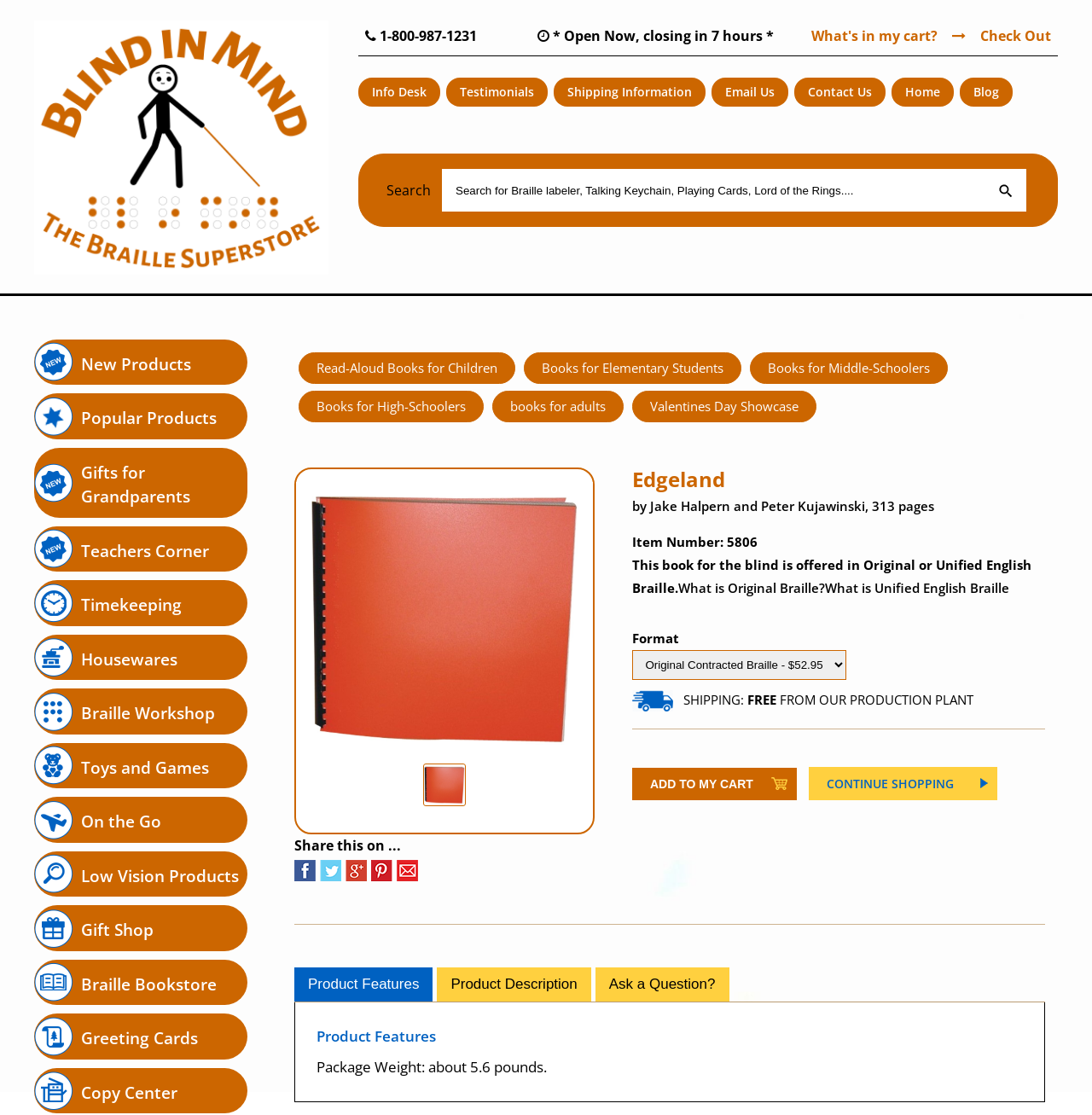Please identify the bounding box coordinates of the clickable region that I should interact with to perform the following instruction: "View product features". The coordinates should be expressed as four float numbers between 0 and 1, i.e., [left, top, right, bottom].

[0.27, 0.868, 0.396, 0.898]